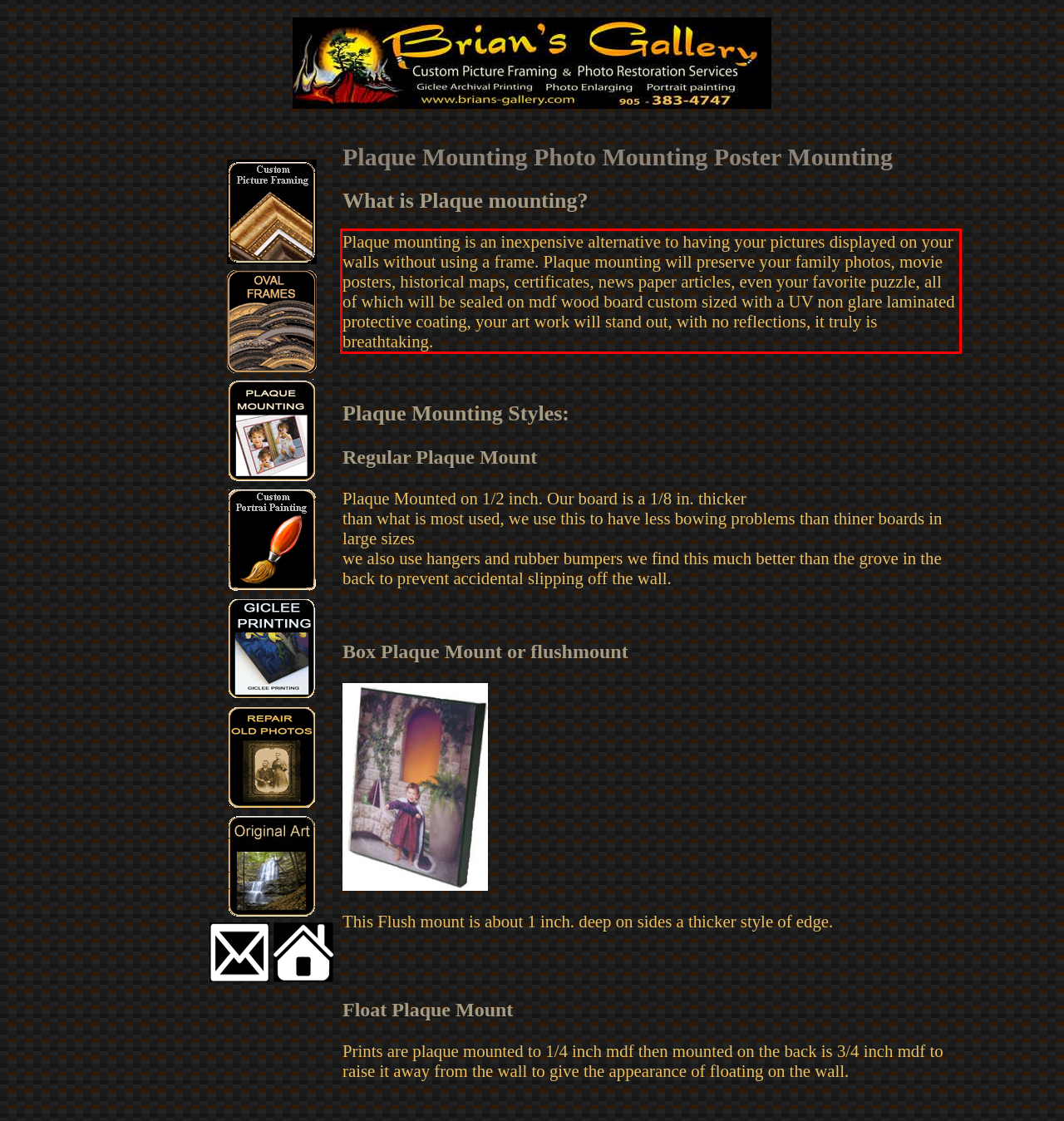Using the provided webpage screenshot, recognize the text content in the area marked by the red bounding box.

Plaque mounting is an inexpensive alternative to having your pictures displayed on your walls without using a frame. Plaque mounting will preserve your family photos, movie posters, historical maps, certificates, news paper articles, even your favorite puzzle, all of which will be sealed on mdf wood board custom sized with a UV non glare laminated protective coating, your art work will stand out, with no reflections, it truly is breathtaking.